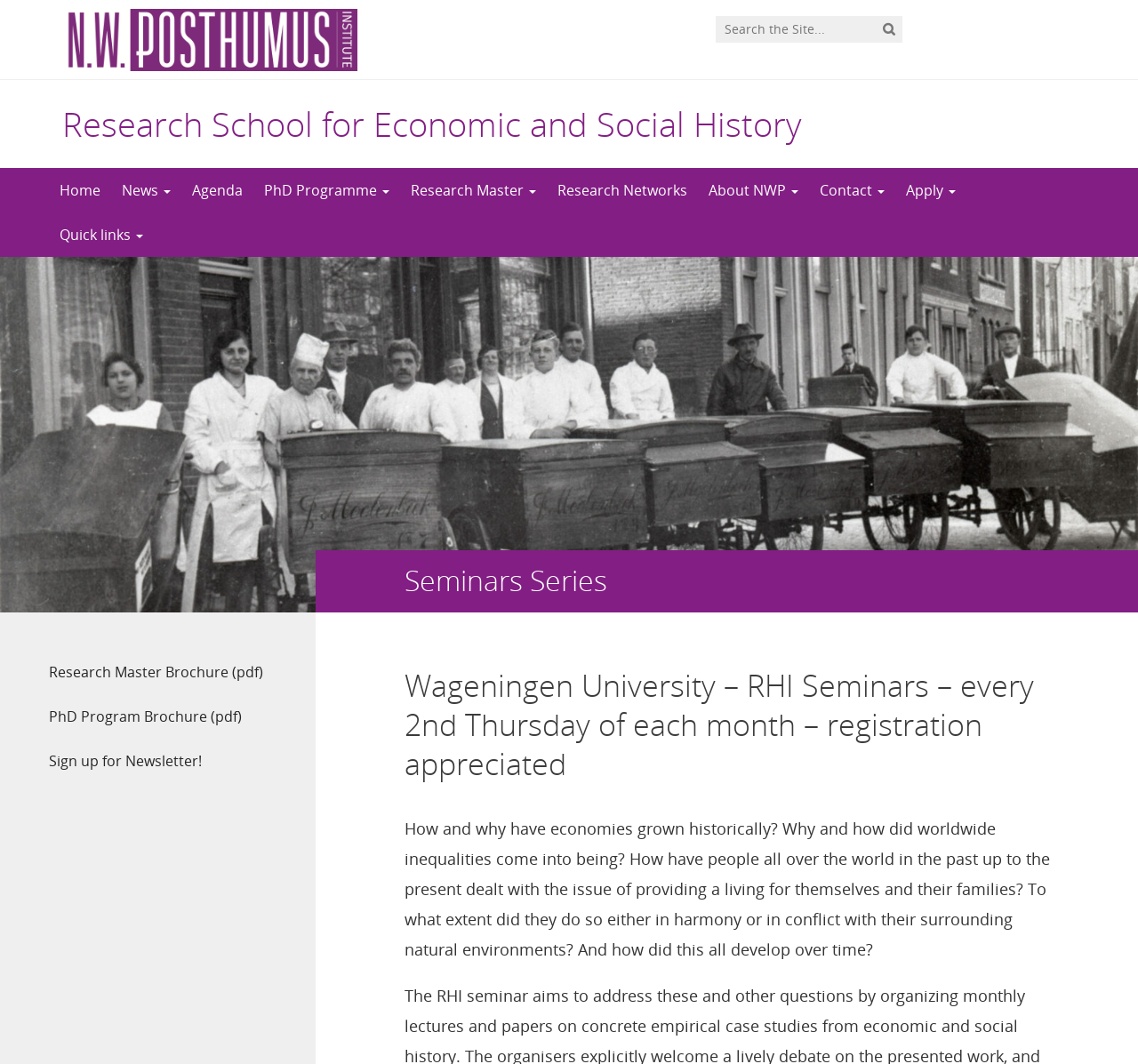What is the name of the research school?
Carefully examine the image and provide a detailed answer to the question.

I found the answer by looking at the heading element with the text 'Research School for Economic and Social History' which is a prominent element on the webpage, indicating that it is the name of the research school.